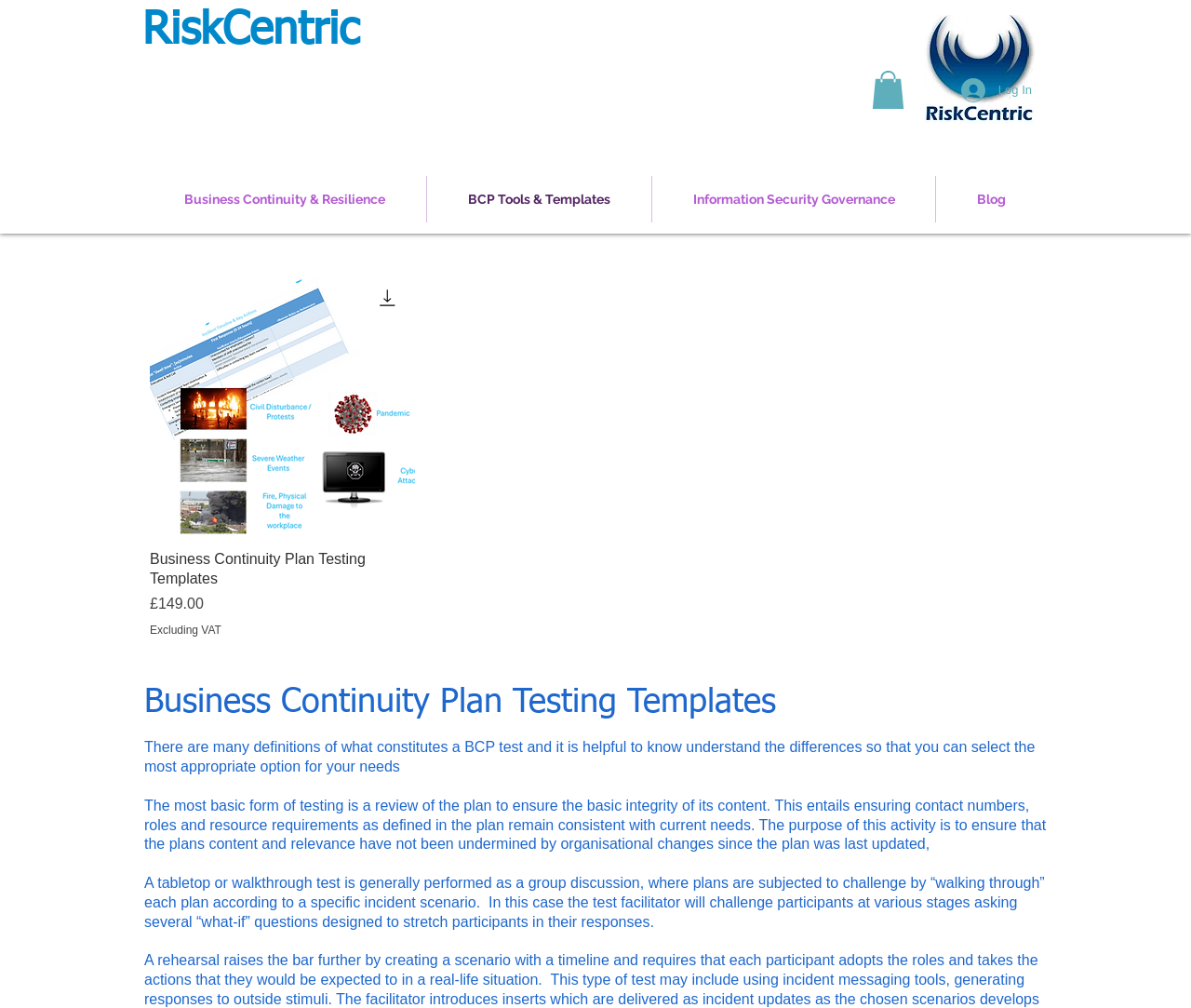Please find the bounding box coordinates of the clickable region needed to complete the following instruction: "Read about Business Continuity Plan Testing Templates". The bounding box coordinates must consist of four float numbers between 0 and 1, i.e., [left, top, right, bottom].

[0.121, 0.679, 0.883, 0.716]